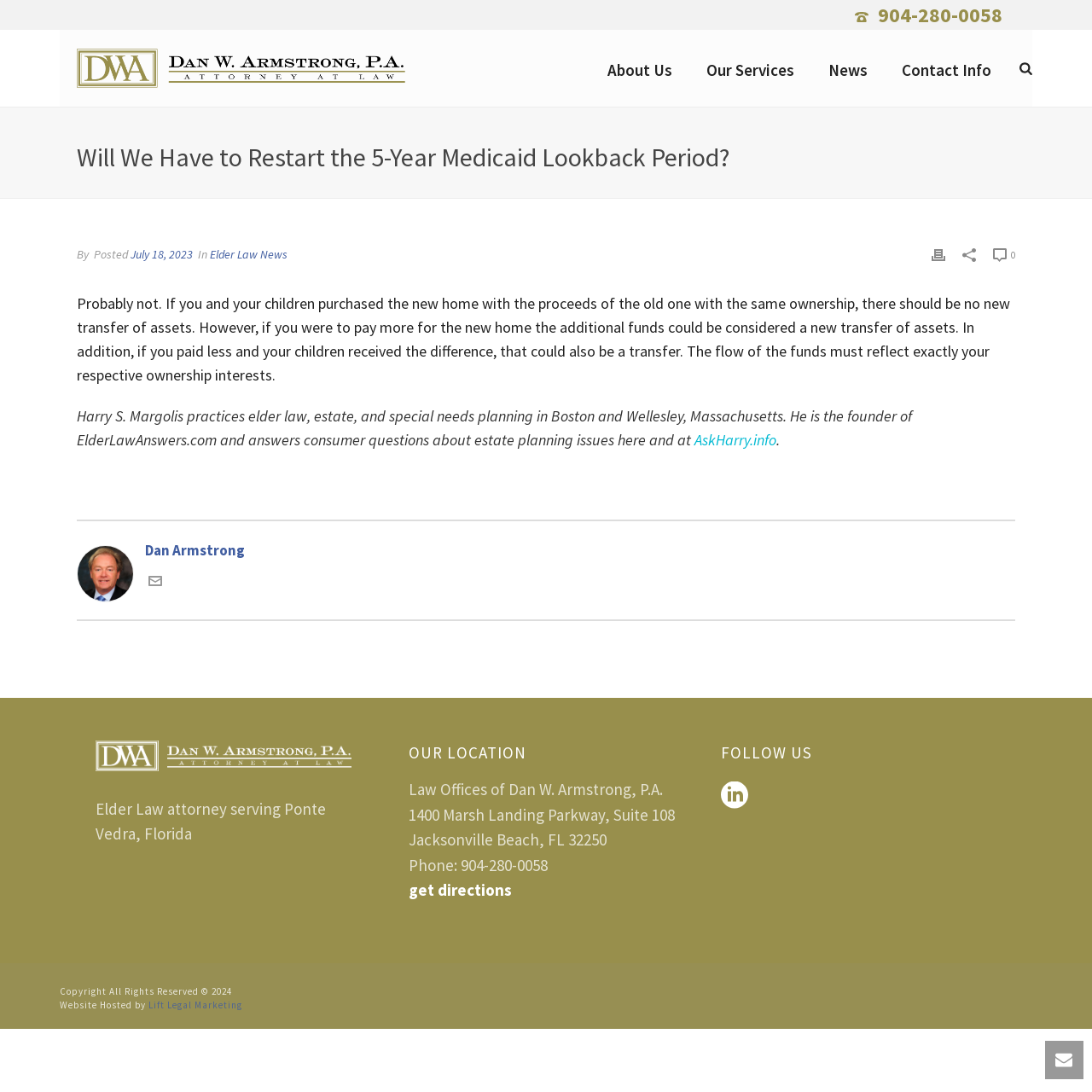Highlight the bounding box coordinates of the element you need to click to perform the following instruction: "Call the phone number."

[0.804, 0.002, 0.918, 0.026]